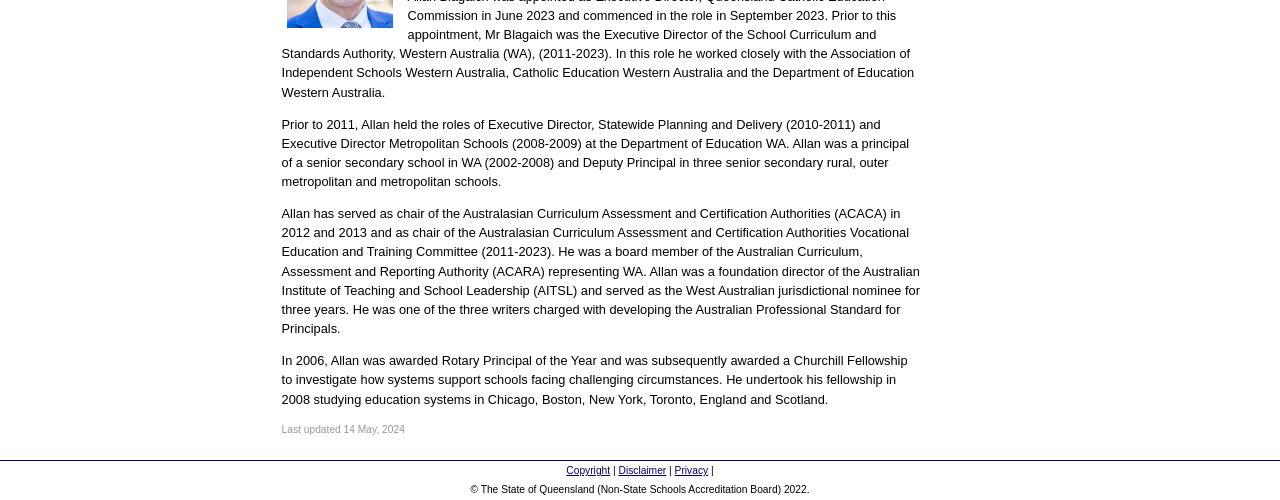What is the name of the organization that Allan was a foundation director of?
Using the picture, provide a one-word or short phrase answer.

Australian Institute of Teaching and School Leadership